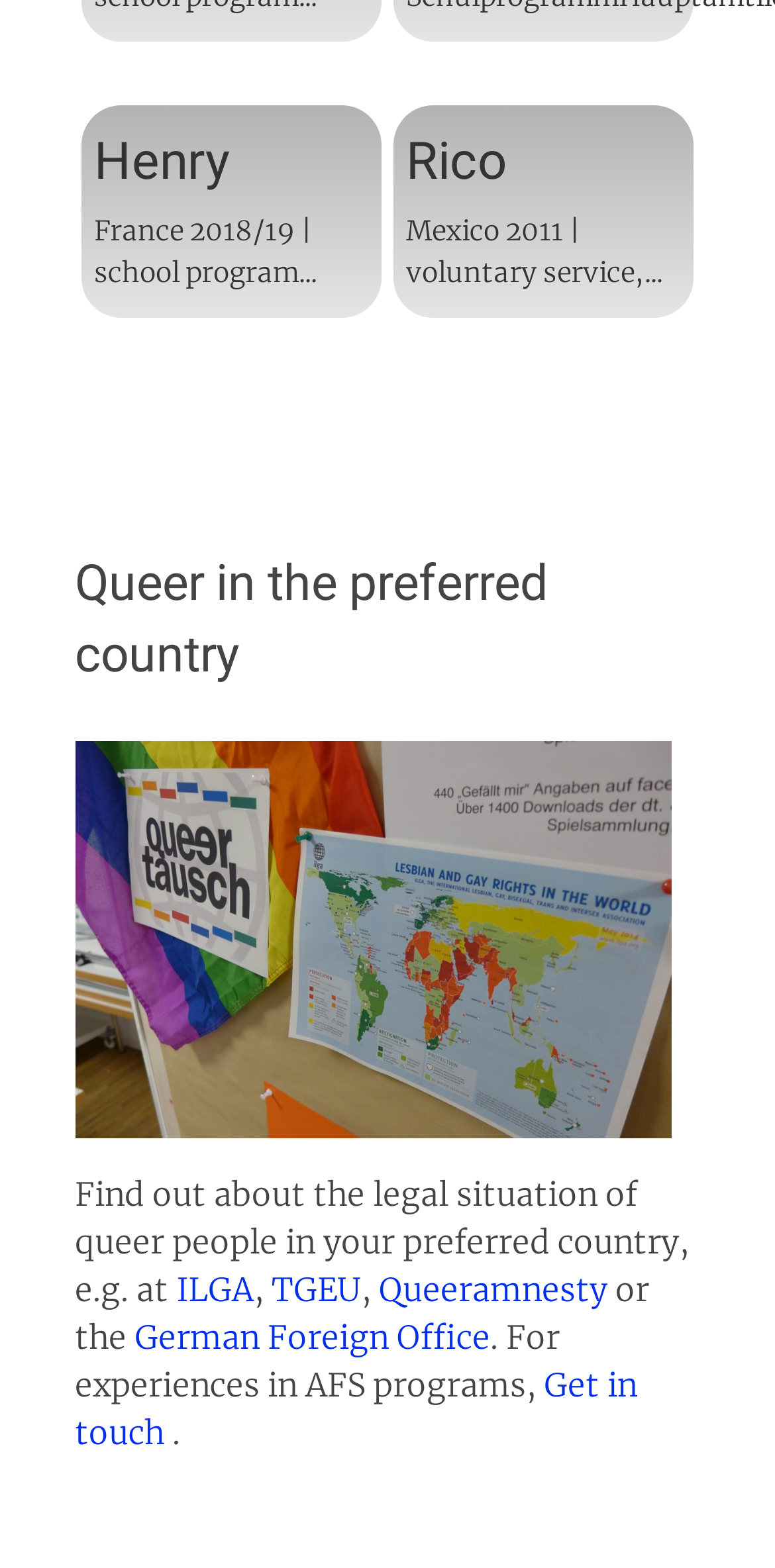What is the purpose of the 'Get in touch' link?
Using the visual information, respond with a single word or phrase.

To share experiences